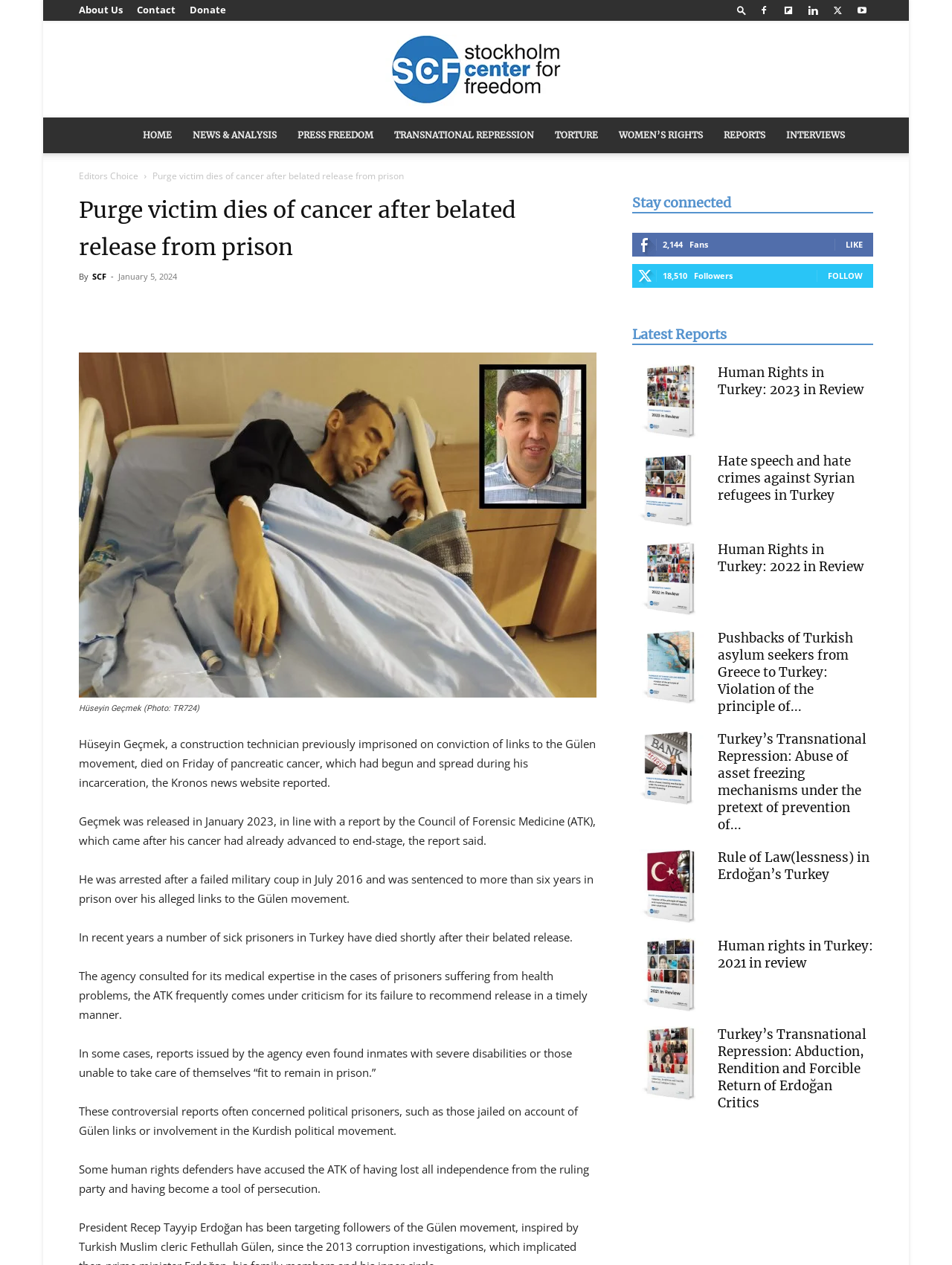Examine the image carefully and respond to the question with a detailed answer: 
What was Hüseyin Geçmek accused of?

According to the article, Hüseyin Geçmek was arrested and sentenced to more than six years in prison over his alleged links to the Gülen movement.